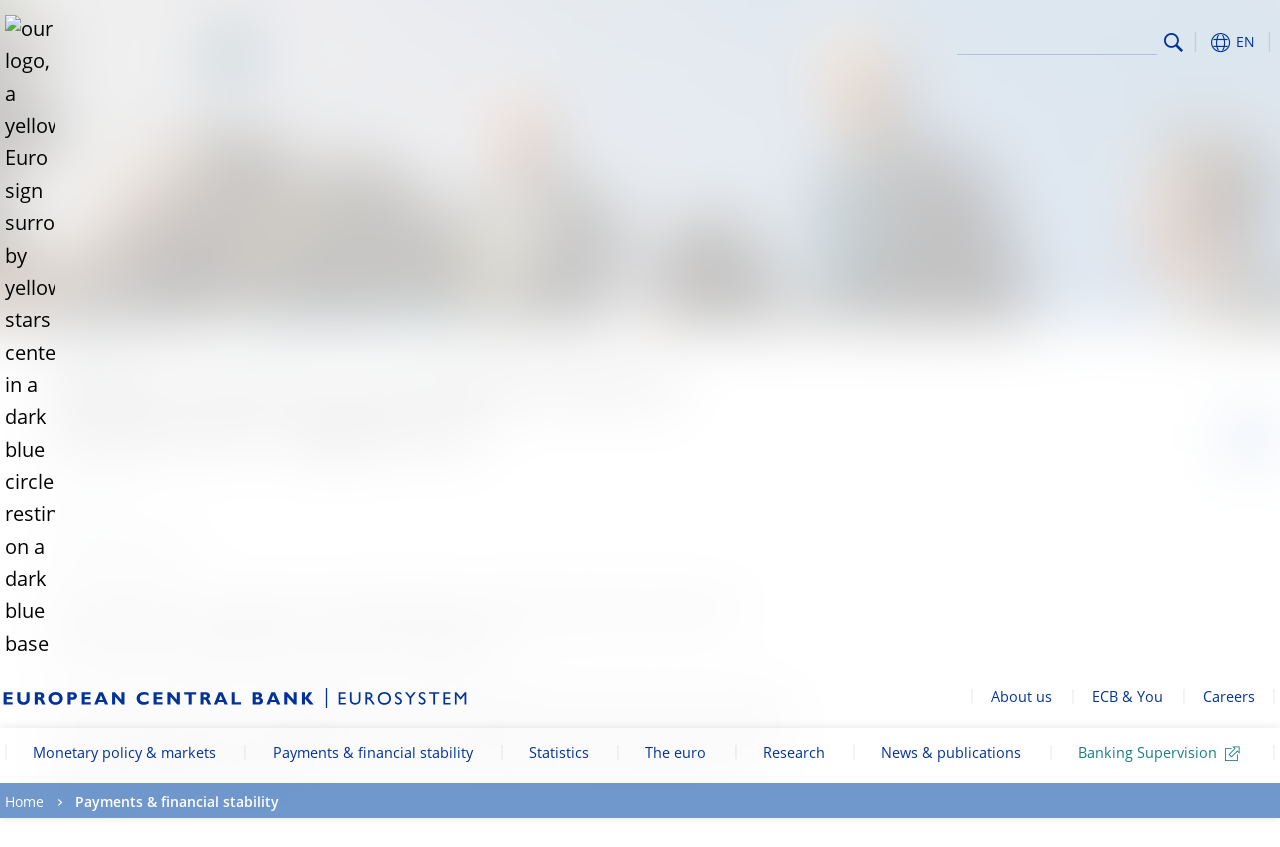Construct a comprehensive caption that outlines the webpage's structure and content.

The webpage is about the European Central Bank (ECB) and its market research on possible technical solutions for a digital euro. At the top left corner, there is the ECB logo, a yellow Euro sign surrounded by yellow stars centered in a dark blue circle resting on a dark blue base. Next to the logo, there is a link to the ECB's main page.

On the top right corner, there is a language selection button with a dropdown menu. Below it, there is a search bar with a search button and a textbox to input search queries.

The main navigation menu is located at the bottom of the page, with links to various sections such as Monetary policy & markets, Payments & financial stability, Statistics, The euro, Research, News & publications, Banking Supervision, About us, ECB & You, and Careers.

Above the navigation menu, there are several links, including Home and Payments & financial stability. There is also an icon with a question mark.

The main content of the page is divided into several sections. The first section has a heading "Market research on possible technical solutions for a digital euro" and a subheading "MIP NEWS". Below it, there is a paragraph of text with a date "13 January 2023" and another paragraph with more information about the market research.

There are a total of 7 images on the page, including the ECB logo, the language selection button icon, the search button icon, and several other icons. There are also 14 links on the page, including the navigation menu links and the links above the navigation menu.